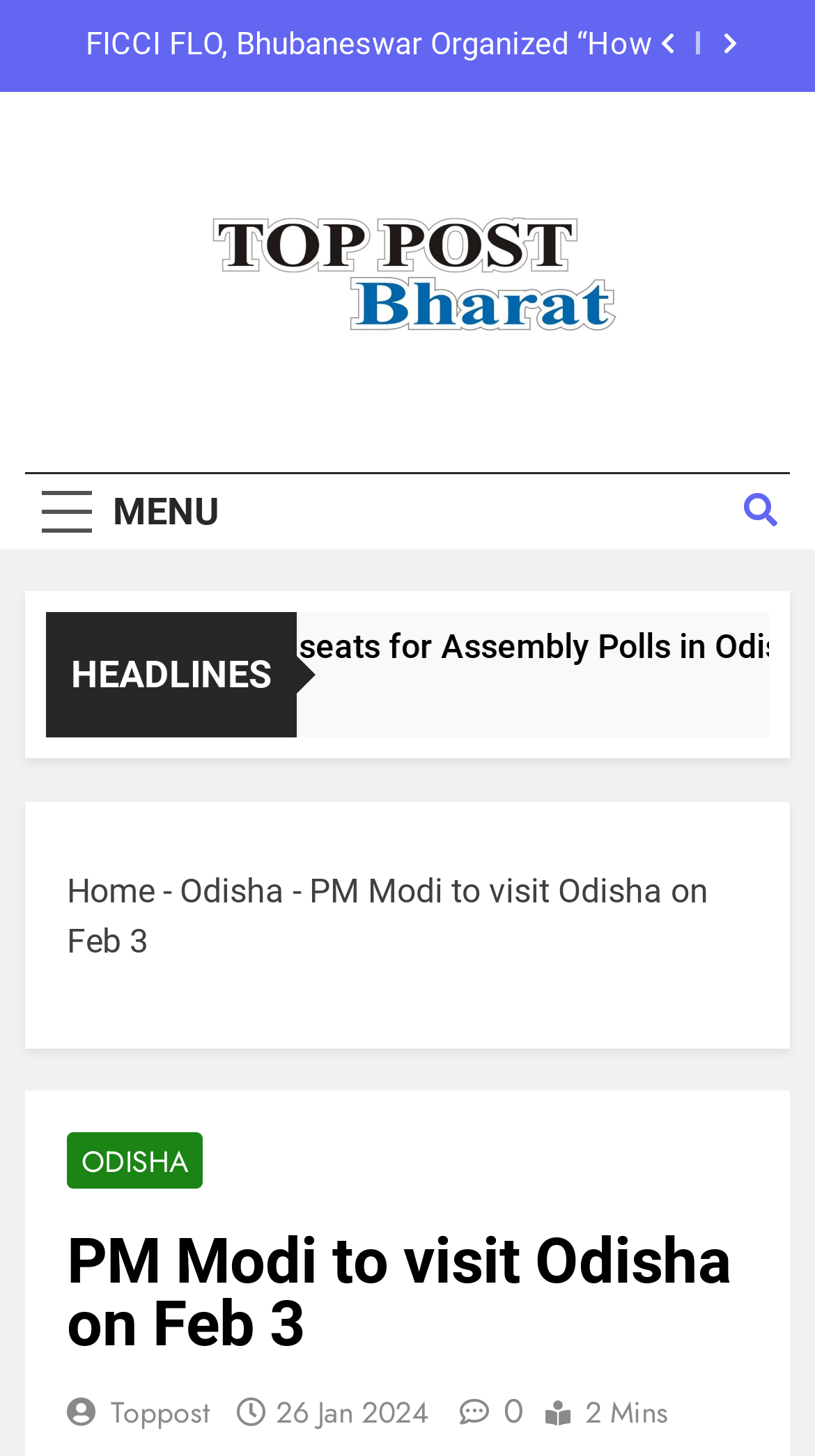Please provide the bounding box coordinates for the element that needs to be clicked to perform the instruction: "Check the latest news". The coordinates must consist of four float numbers between 0 and 1, formatted as [left, top, right, bottom].

[0.082, 0.598, 0.869, 0.66]